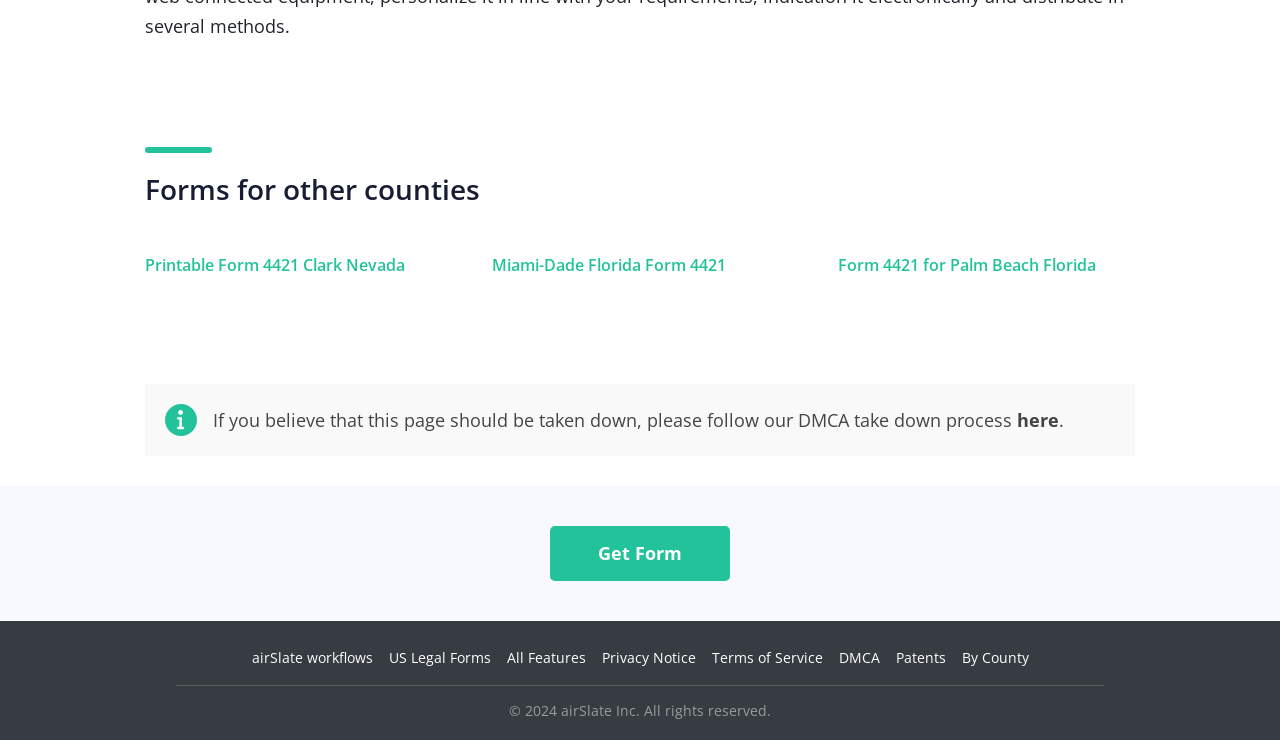Give a short answer using one word or phrase for the question:
How many links are there in the footer section?

9